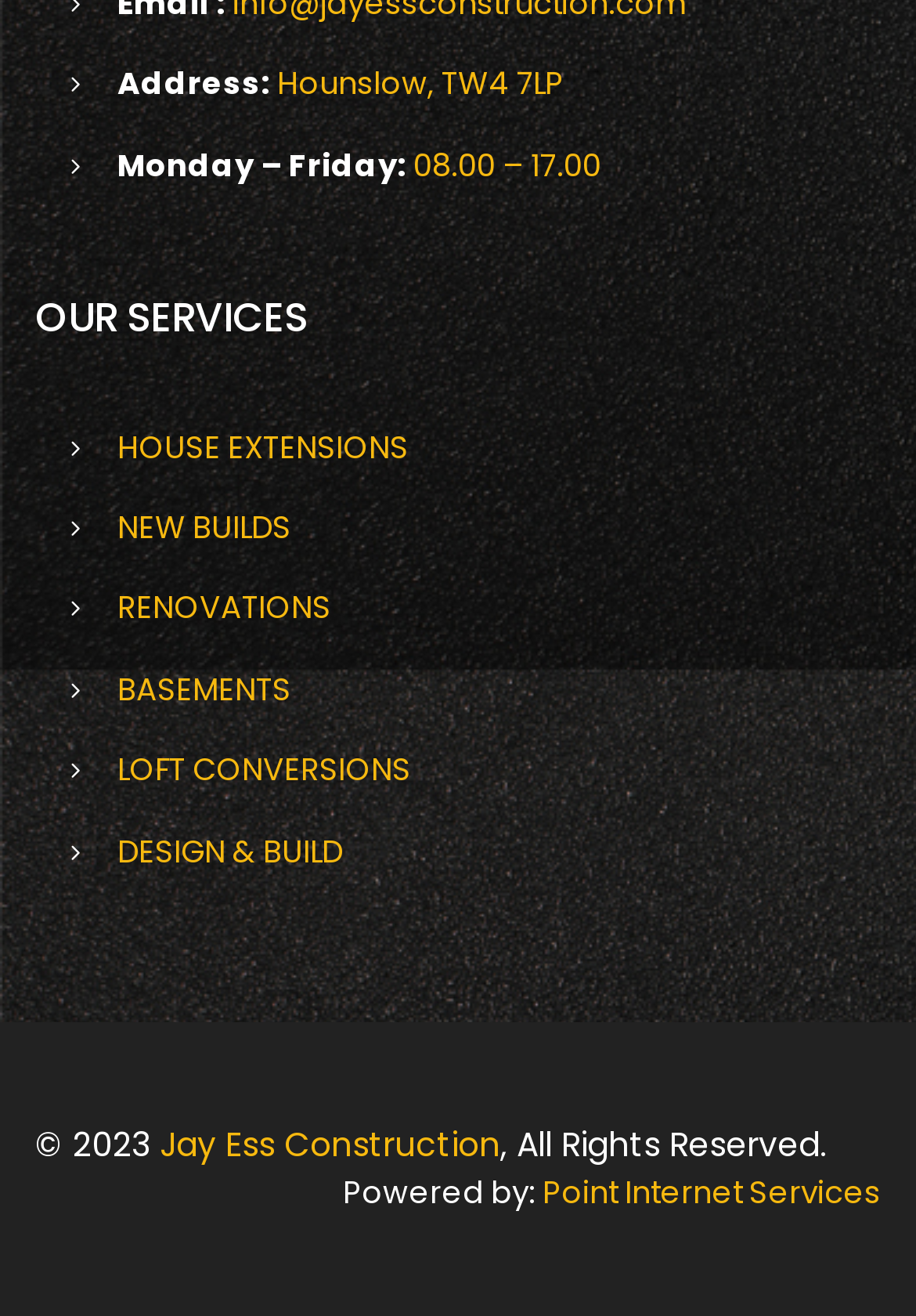Please provide a comprehensive response to the question based on the details in the image: Who owns the copyright of the webpage?

The copyright information is located at the bottom of the webpage, where it is written '© 2023 Jay Ess Construction, All Rights Reserved'.